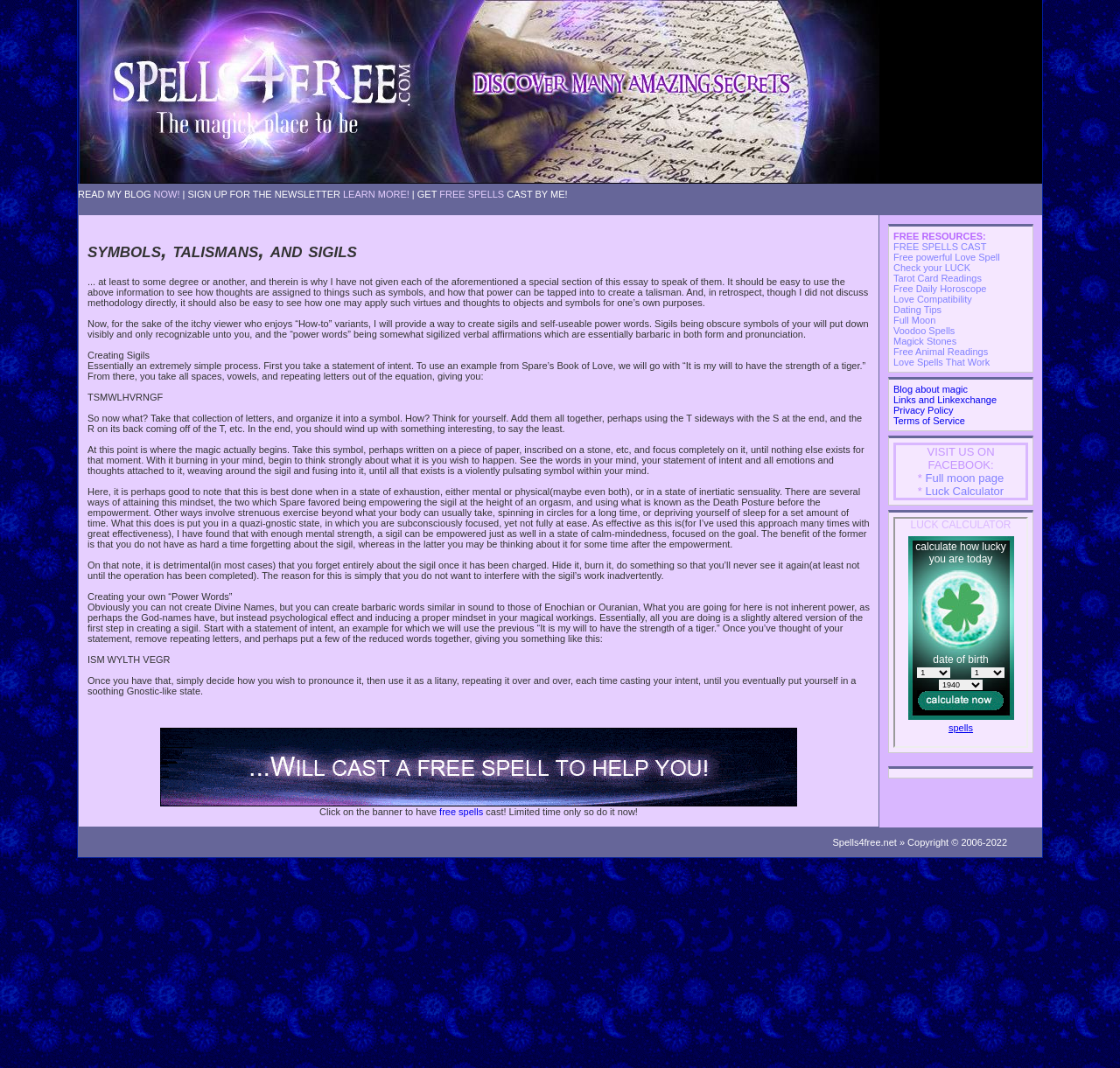What is the purpose of creating power words?
Based on the image, answer the question with as much detail as possible.

The webpage explains that creating power words is a way to induce a proper mindset in magical workings, similar to the effect of divine names. The power words are created by altering a statement of intent and pronouncing it in a specific way to achieve a desired effect.